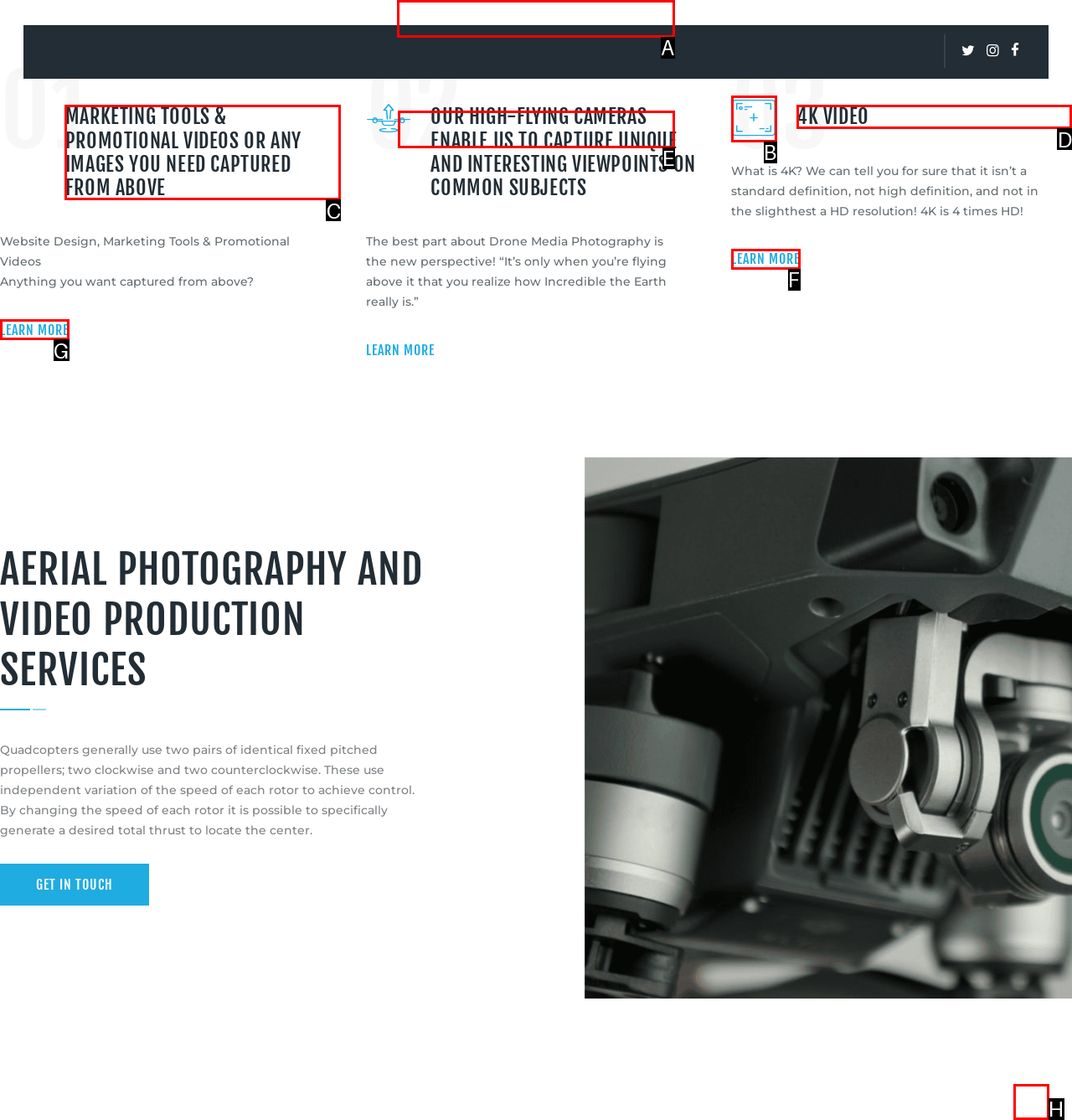Select the appropriate HTML element that needs to be clicked to finish the task: Click the HOME link
Reply with the letter of the chosen option.

A